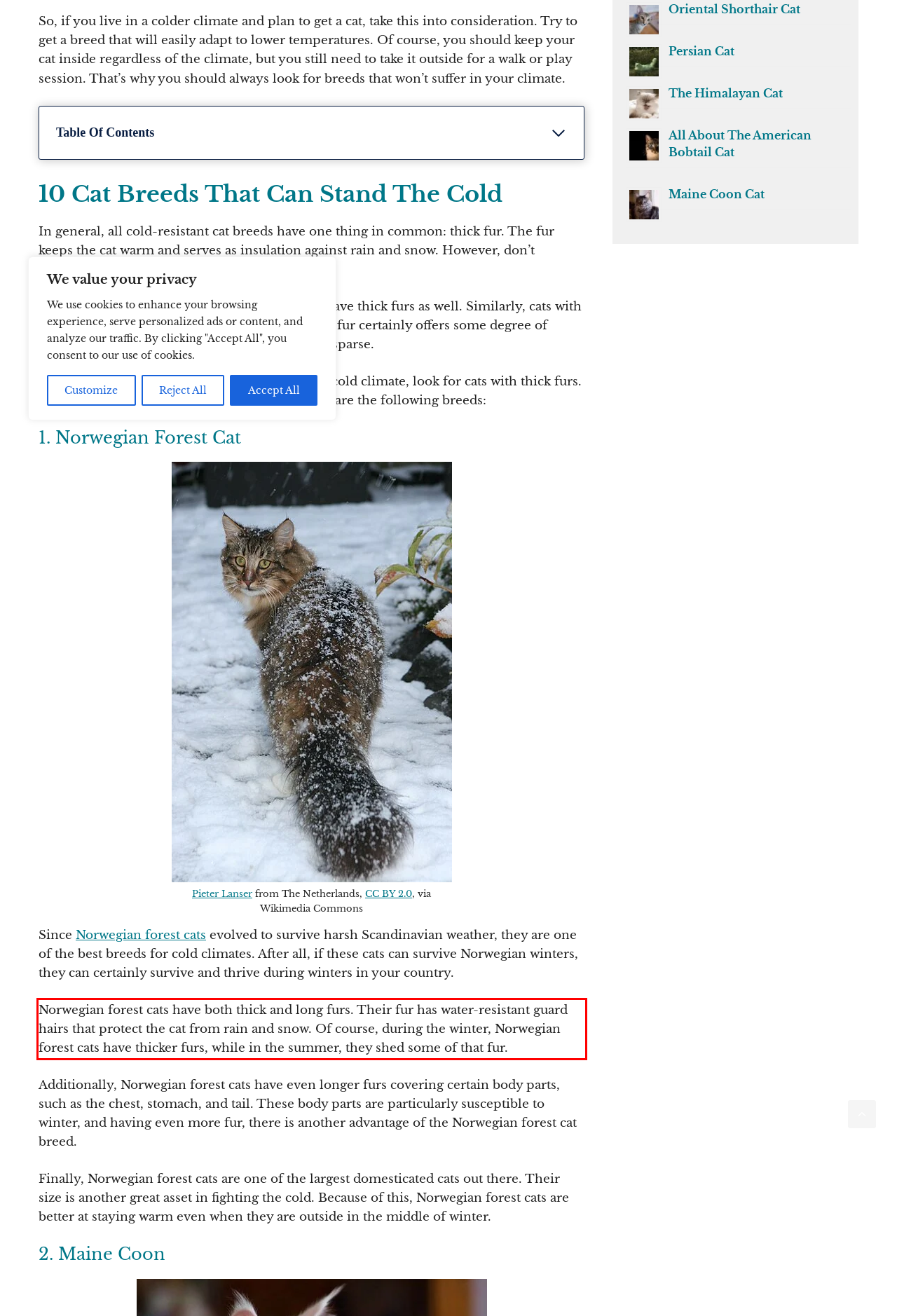You are given a screenshot with a red rectangle. Identify and extract the text within this red bounding box using OCR.

Norwegian forest cats have both thick and long furs. Their fur has water-resistant guard hairs that protect the cat from rain and snow. Of course, during the winter, Norwegian forest cats have thicker furs, while in the summer, they shed some of that fur.